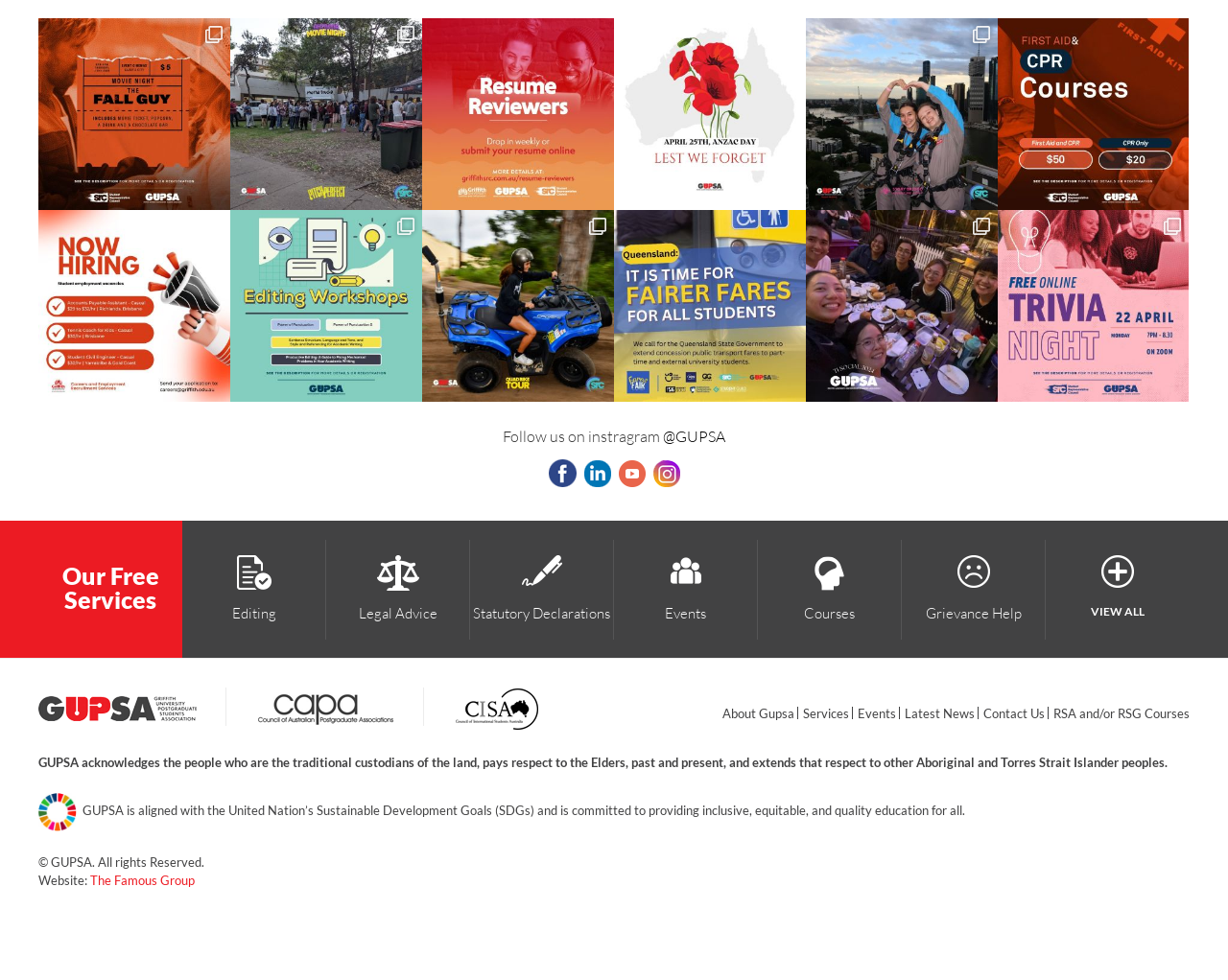Locate the UI element described by The Famous Group in the provided webpage screenshot. Return the bounding box coordinates in the format (top-left x, top-left y, bottom-right x, bottom-right y), ensuring all values are between 0 and 1.

[0.073, 0.89, 0.159, 0.906]